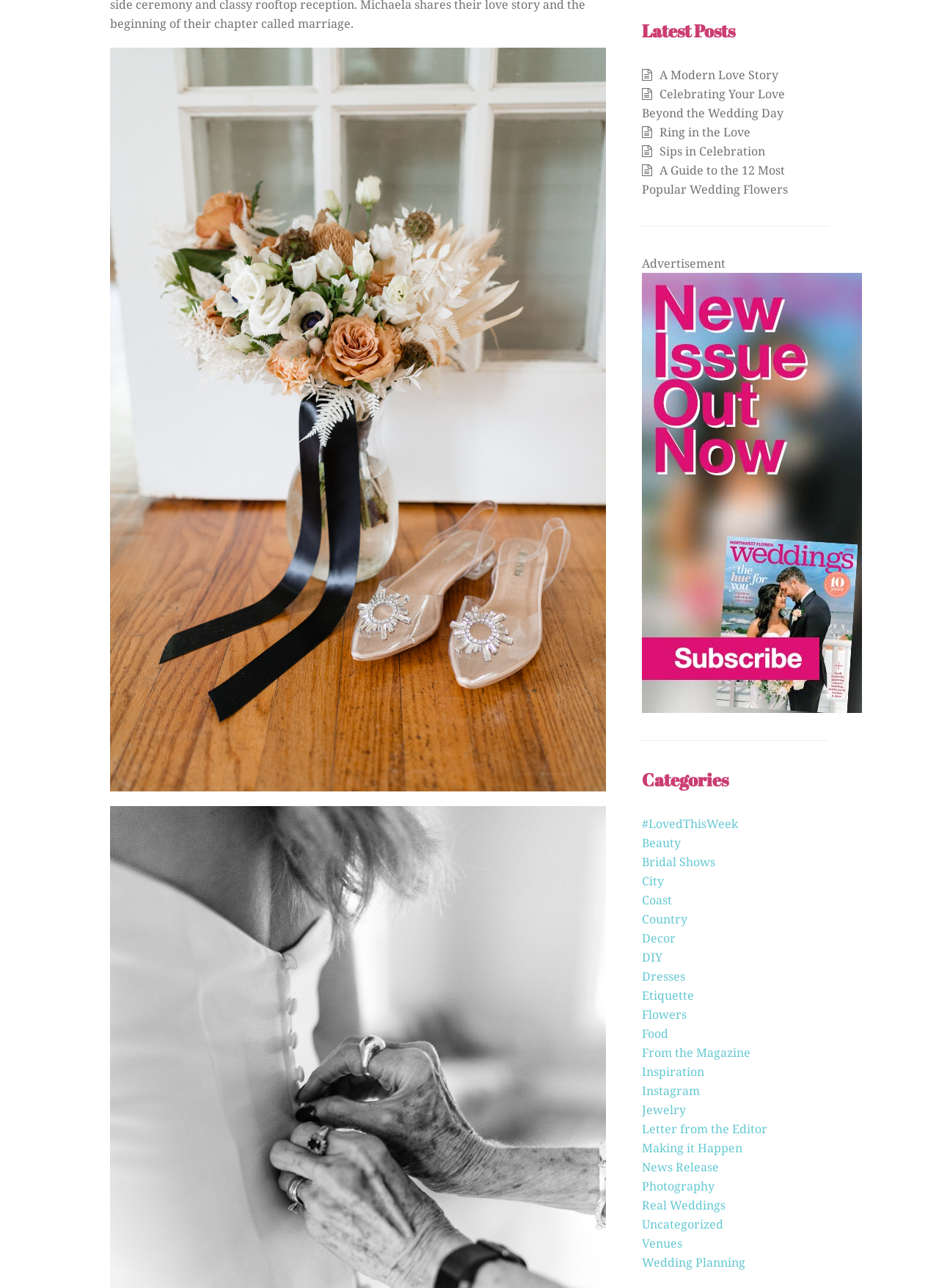Find the bounding box coordinates of the clickable element required to execute the following instruction: "Click on 'A Modern Love Story'". Provide the coordinates as four float numbers between 0 and 1, i.e., [left, top, right, bottom].

[0.684, 0.052, 0.829, 0.064]